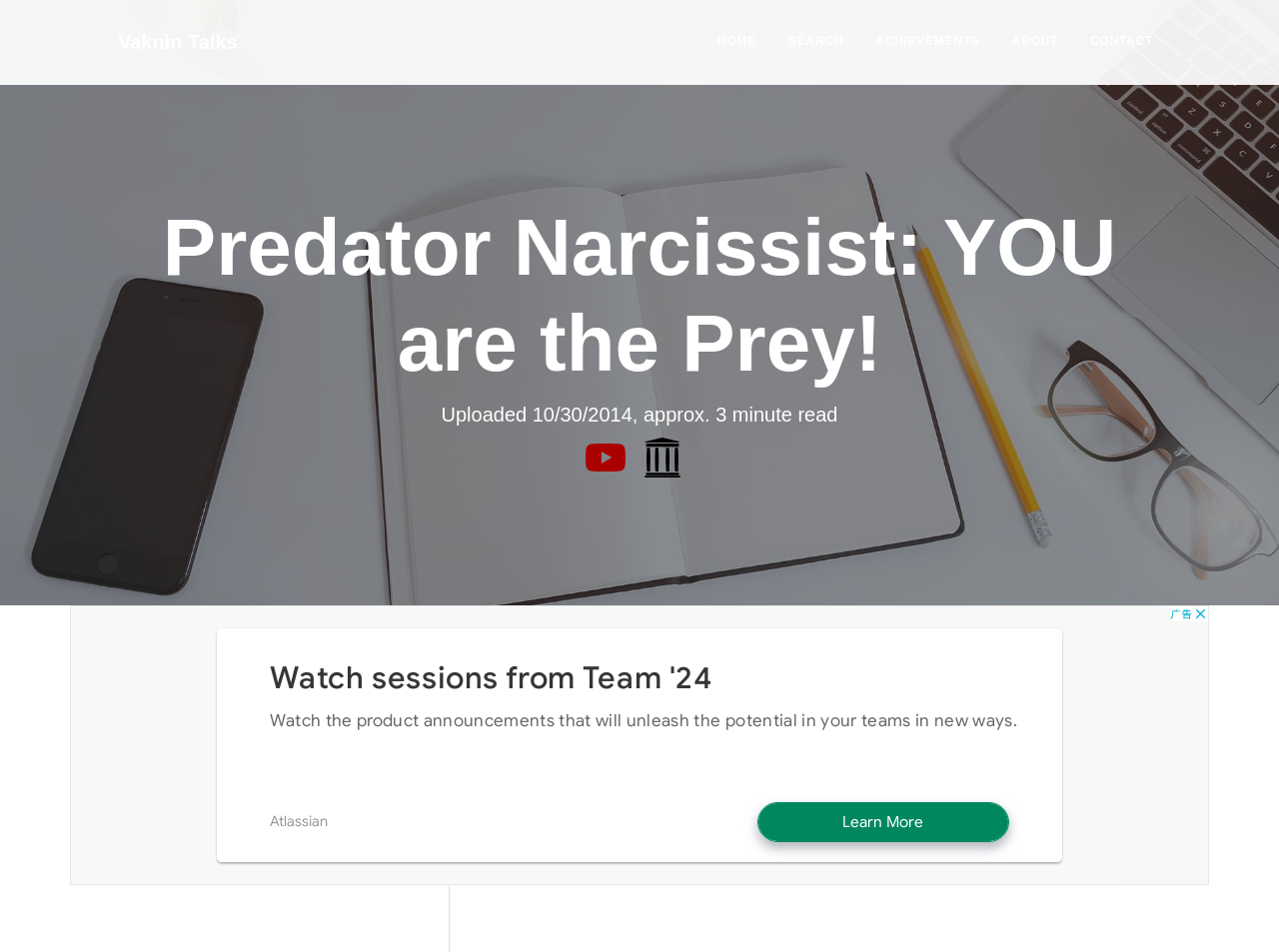Provide a one-word or brief phrase answer to the question:
What is the upload date of the video?

10/30/2014